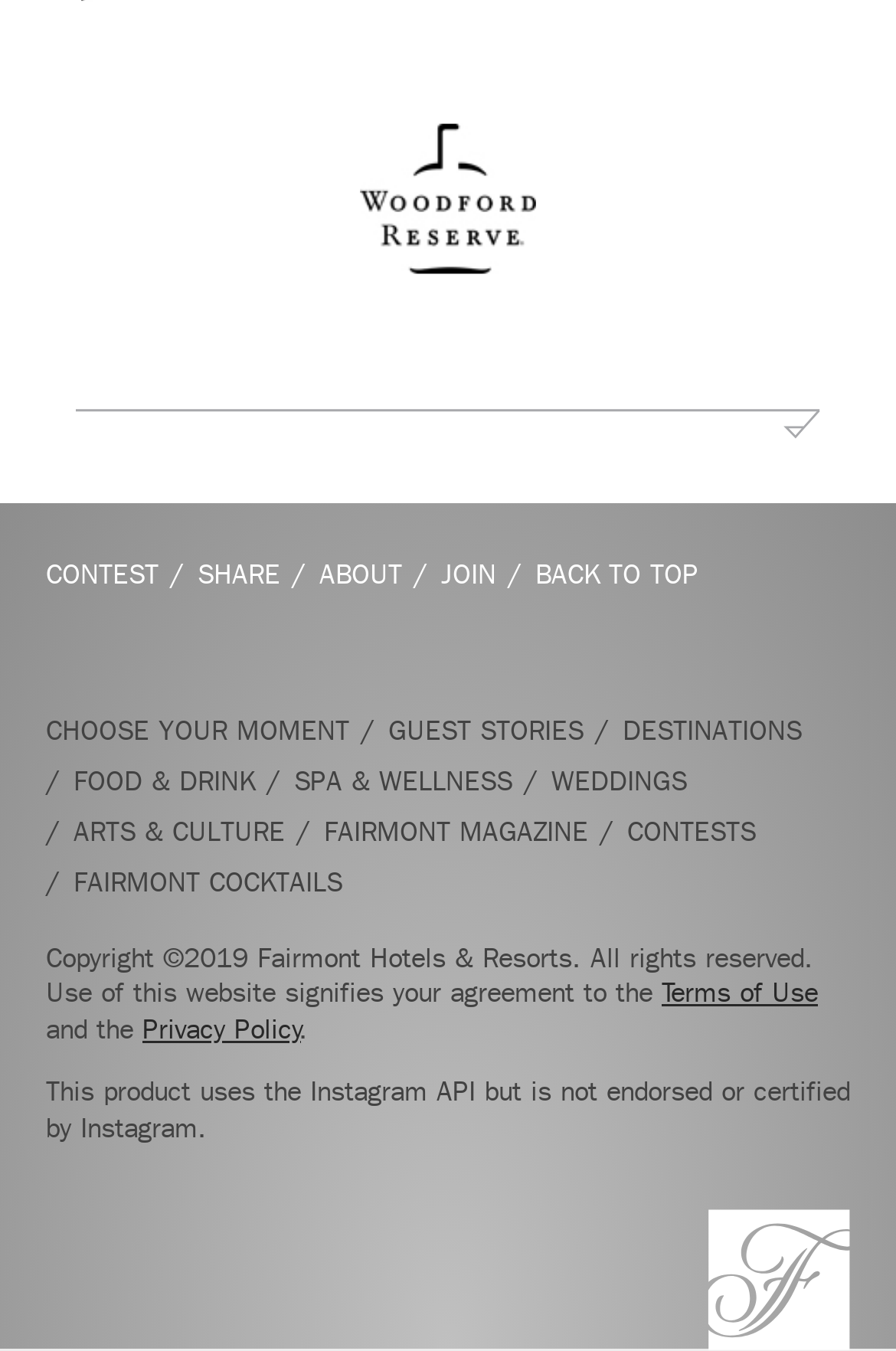Can you identify the bounding box coordinates of the clickable region needed to carry out this instruction: 'Share on Facebook'? The coordinates should be four float numbers within the range of 0 to 1, stated as [left, top, right, bottom].

[0.115, 0.469, 0.159, 0.496]